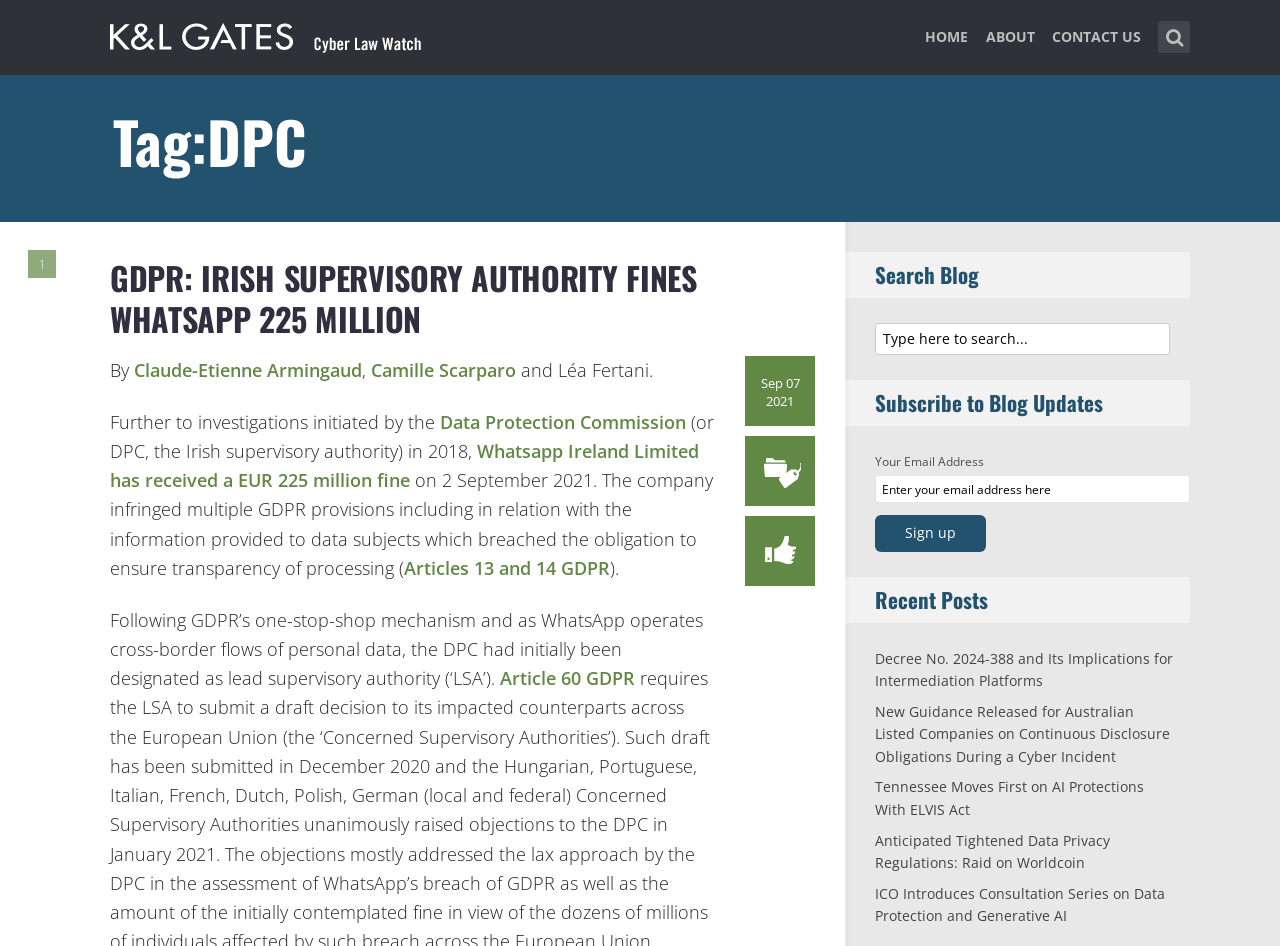Find the bounding box coordinates for the area that should be clicked to accomplish the instruction: "Read the article about GDPR and WhatsApp".

[0.086, 0.268, 0.544, 0.362]